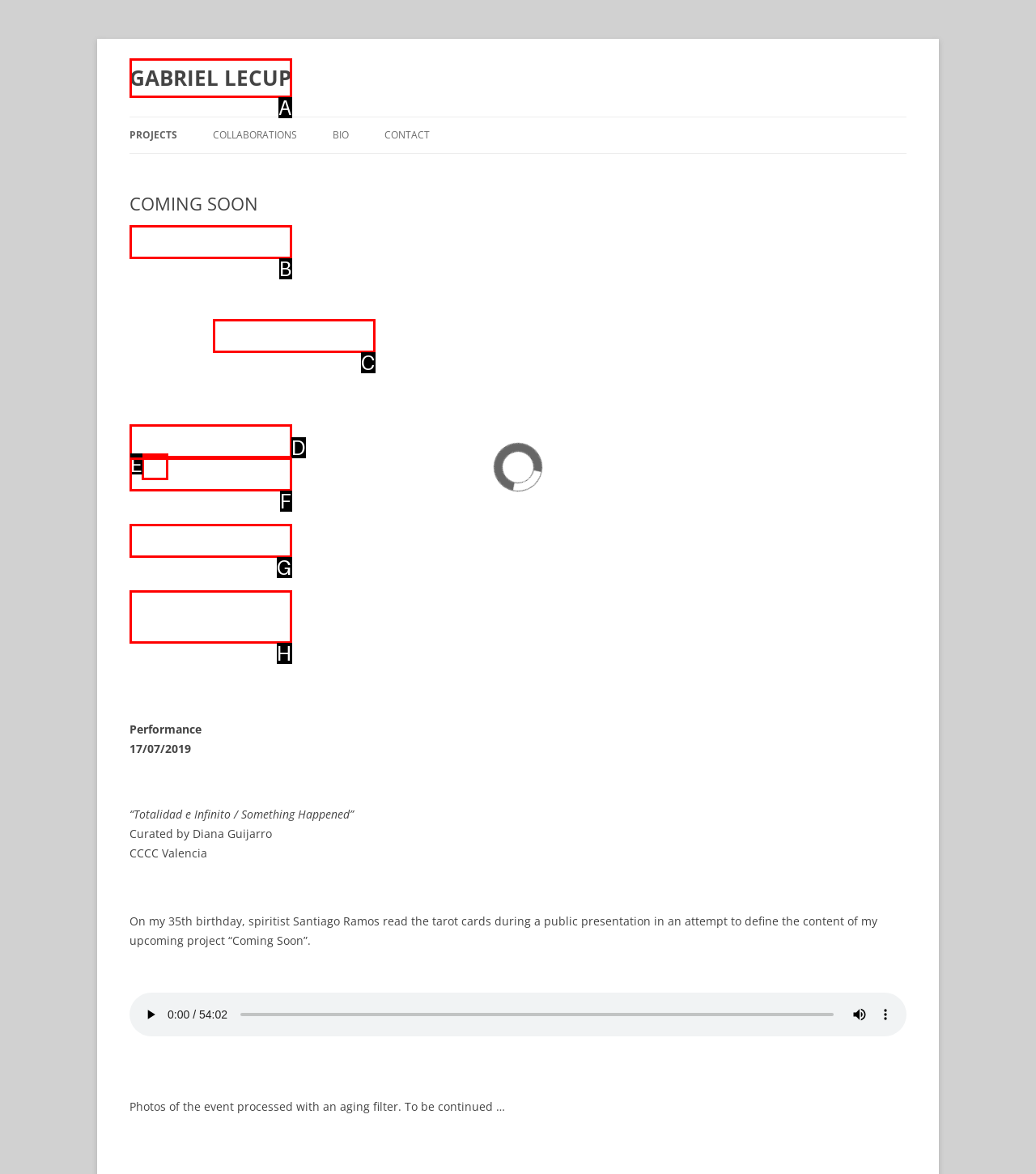Refer to the element description: GABRIEL LECUP and identify the matching HTML element. State your answer with the appropriate letter.

A